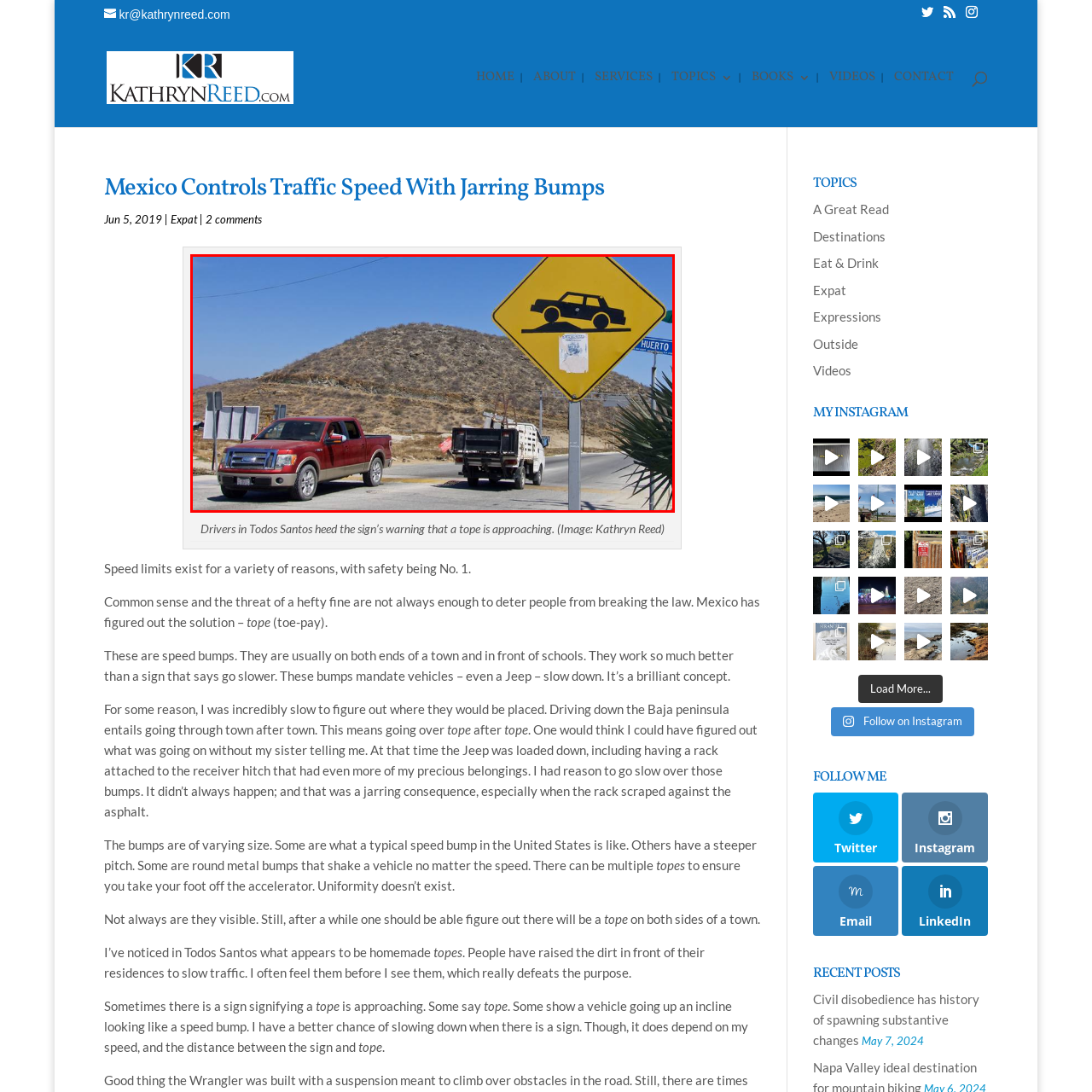Thoroughly describe the contents of the image enclosed in the red rectangle.

A striking image of two vehicles navigating a road in Todos Santos, Mexico, captured under a bright blue sky. In the foreground, a red pickup truck stands at an intersection, while another truck, lighter in color and laden with materials, approaches from the opposite direction. Prominently displayed in the right corner is a warning sign featuring an illustration of a vehicle traversing a speed bump, indicative of local traffic regulations aimed at ensuring safety in the area. The background reveals a dusty, hilly landscape typical of the region, enhancing the rural charm of this coastal town. This scene encapsulates the interplay of daily life with the distinctive measures employed to manage traffic and promote road safety in this picturesque setting.